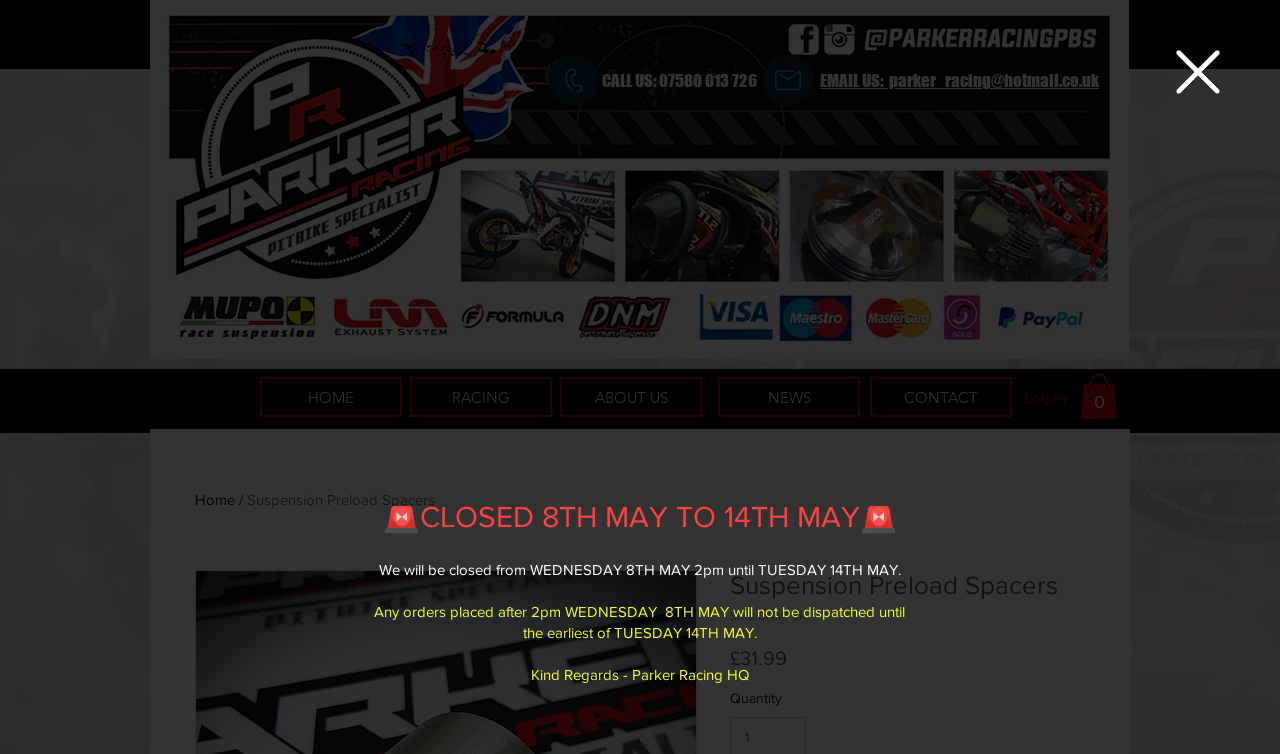Is the website currently open for orders?
Analyze the screenshot and provide a detailed answer to the question.

I found a notice on the webpage stating that the website will be closed from Wednesday 8th May to Tuesday 14th May, and any orders placed during this time will not be dispatched until the earliest of Tuesday 14th May.